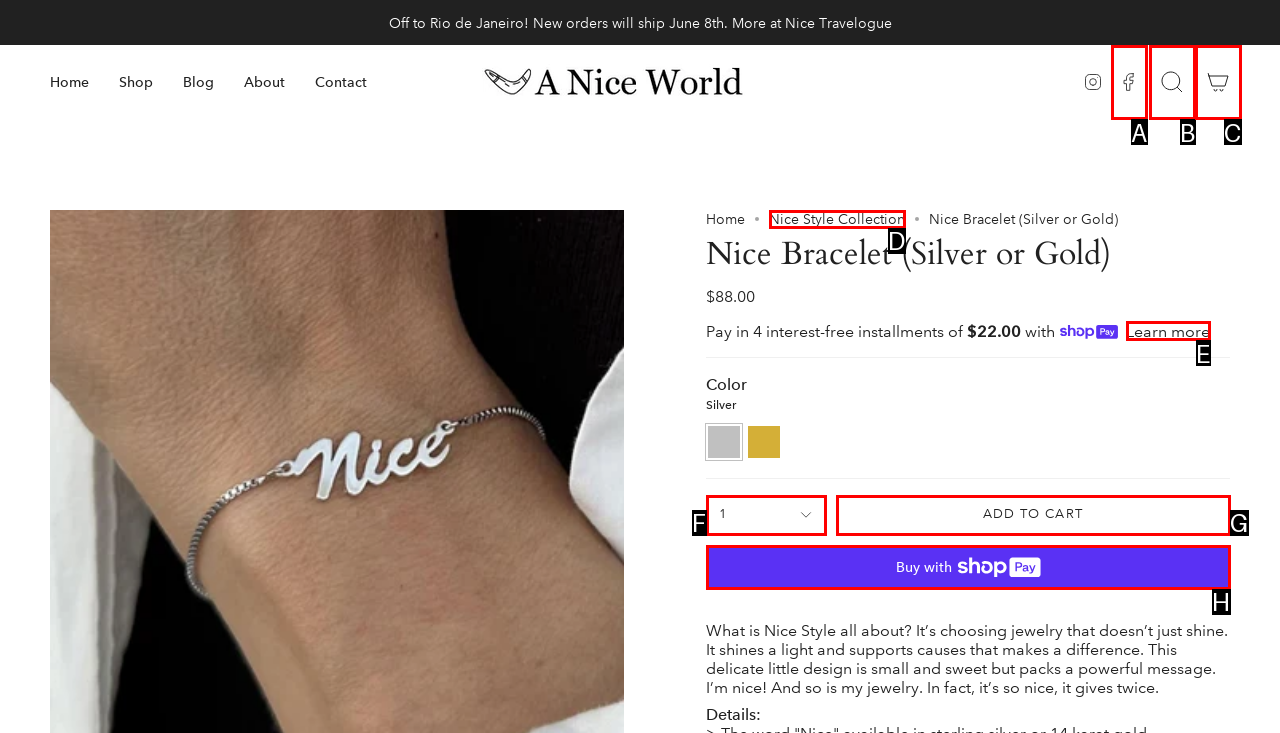Assess the description: Buy now with ShopPayBuy with and select the option that matches. Provide the letter of the chosen option directly from the given choices.

H